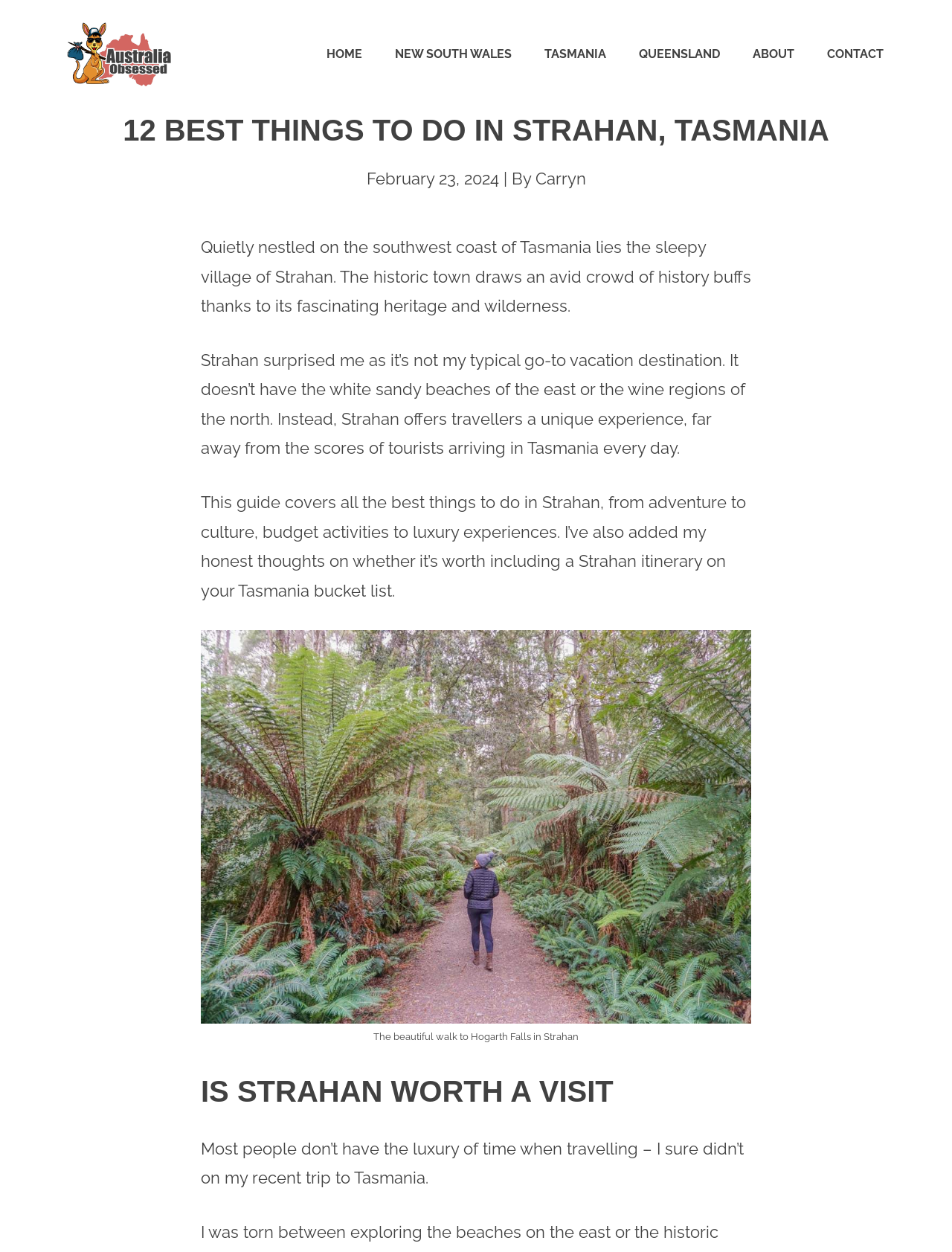Examine the screenshot and answer the question in as much detail as possible: What is the topic of the article?

The topic of the article can be inferred from the heading '12 BEST THINGS TO DO IN STRAHAN, TASMANIA' and the content of the article, which discusses various activities and experiences in Strahan, Tasmania.